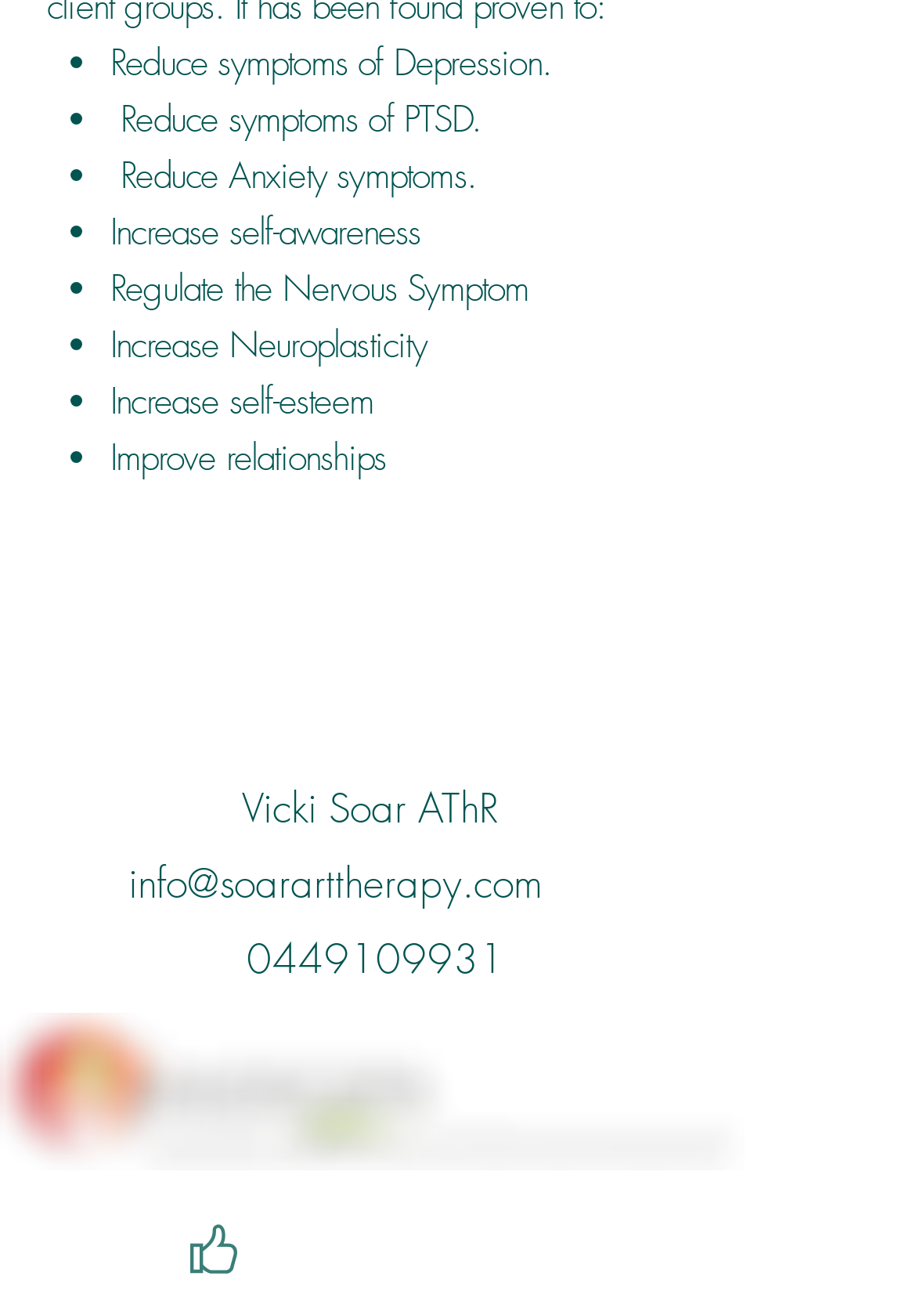Who is the author of this webpage?
Provide a well-explained and detailed answer to the question.

The author's name is mentioned at the bottom of the webpage, along with their contact information, indicating that Vicki Soar AThR is the author of this webpage.